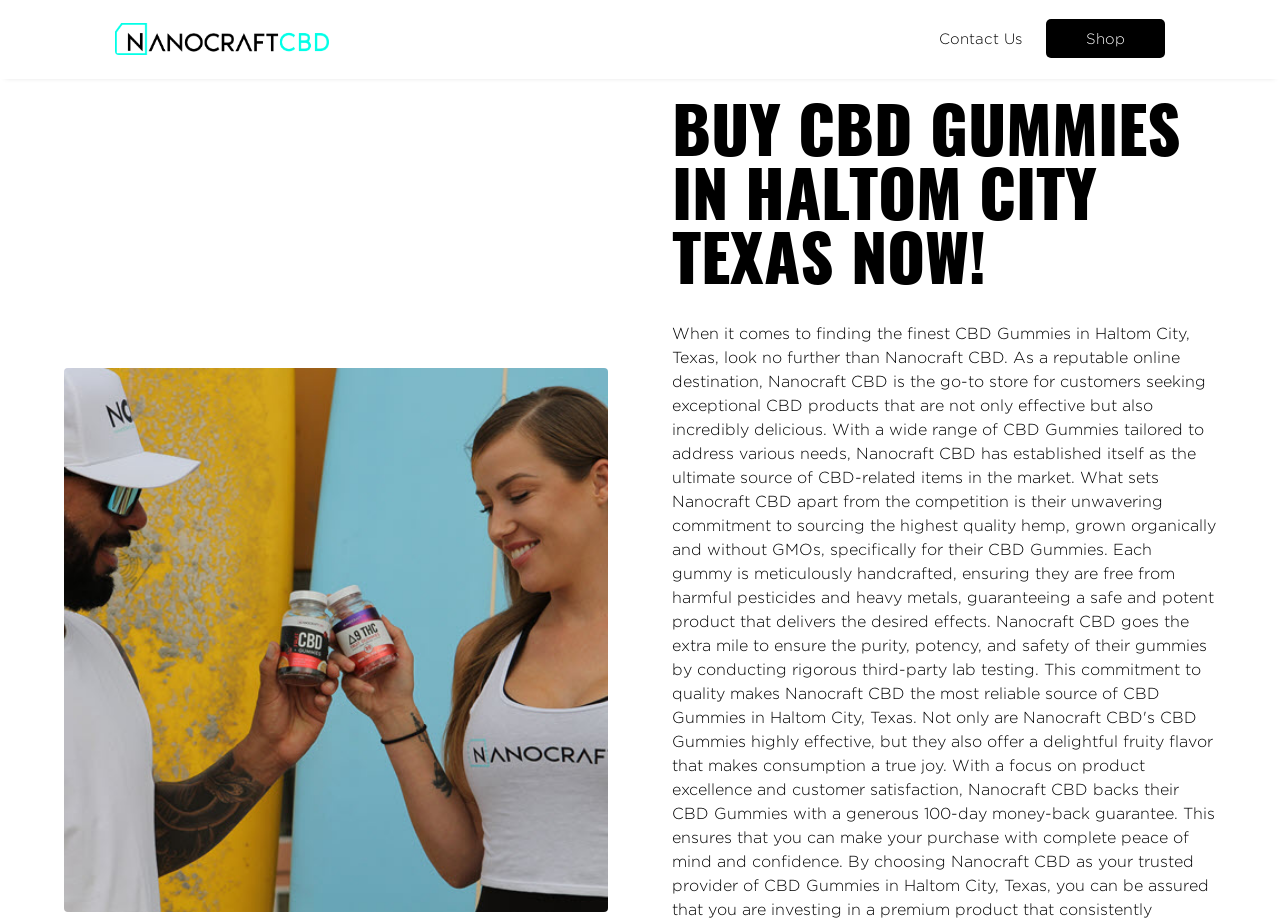Find the primary header on the webpage and provide its text.

BUY CBD GUMMIES IN HALTOM CITY TEXAS NOW!